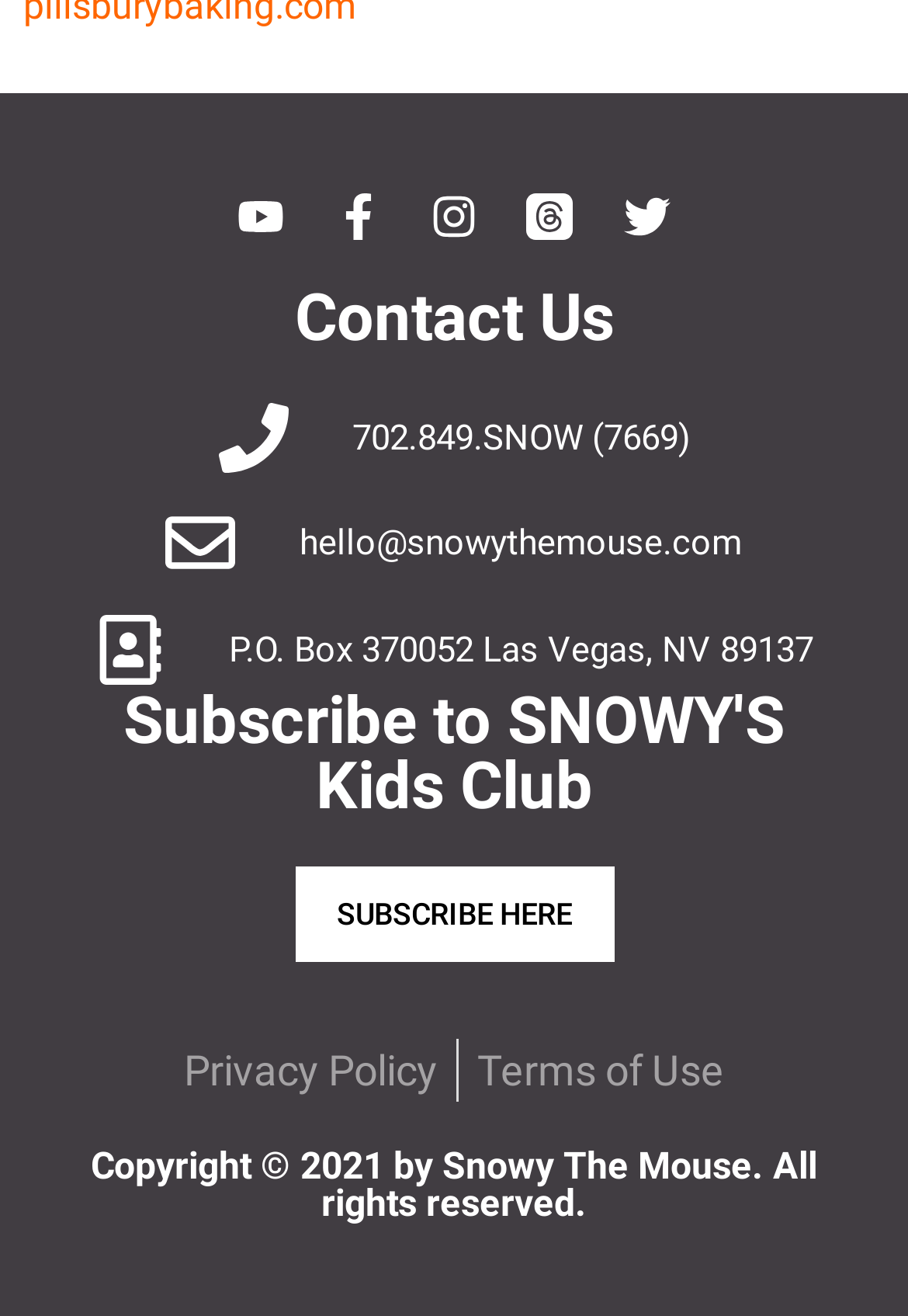Please specify the bounding box coordinates of the element that should be clicked to execute the given instruction: 'click on the link to learn about depicting pain in writing'. Ensure the coordinates are four float numbers between 0 and 1, expressed as [left, top, right, bottom].

None